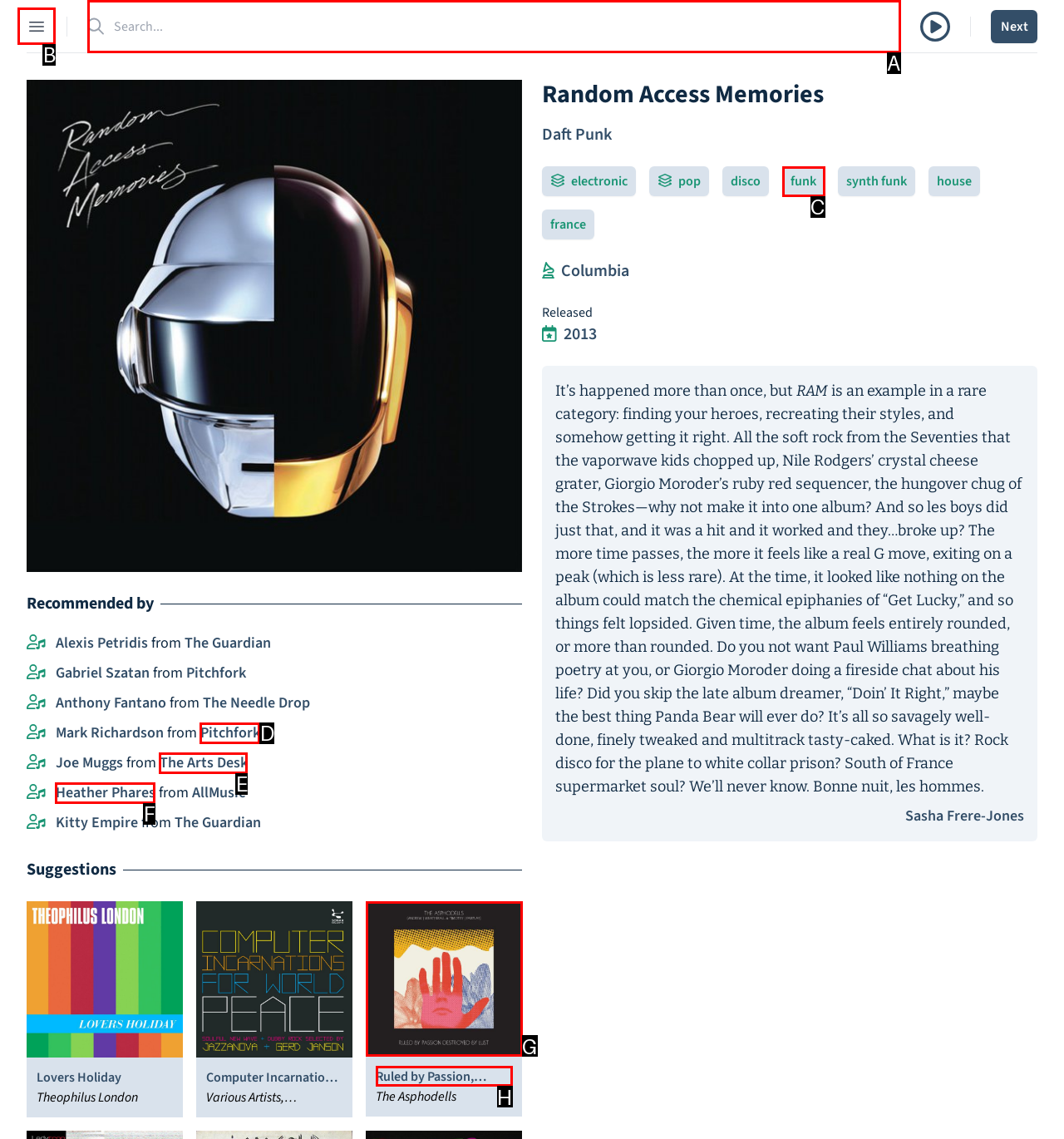Identify the letter of the correct UI element to fulfill the task: Open sidebar from the given options in the screenshot.

B